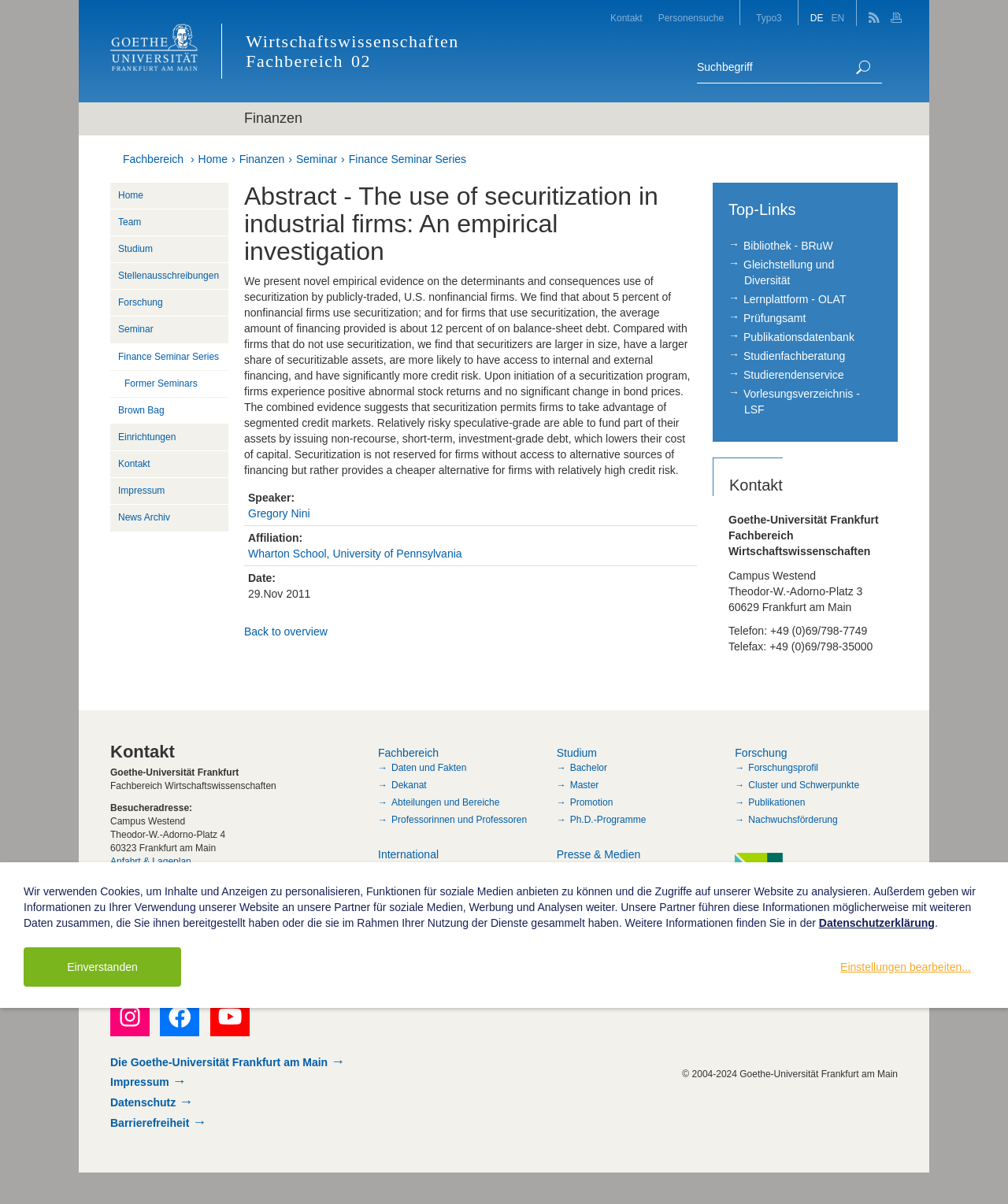What is the topic of the abstract?
Look at the image and respond with a one-word or short-phrase answer.

Securitization in industrial firms